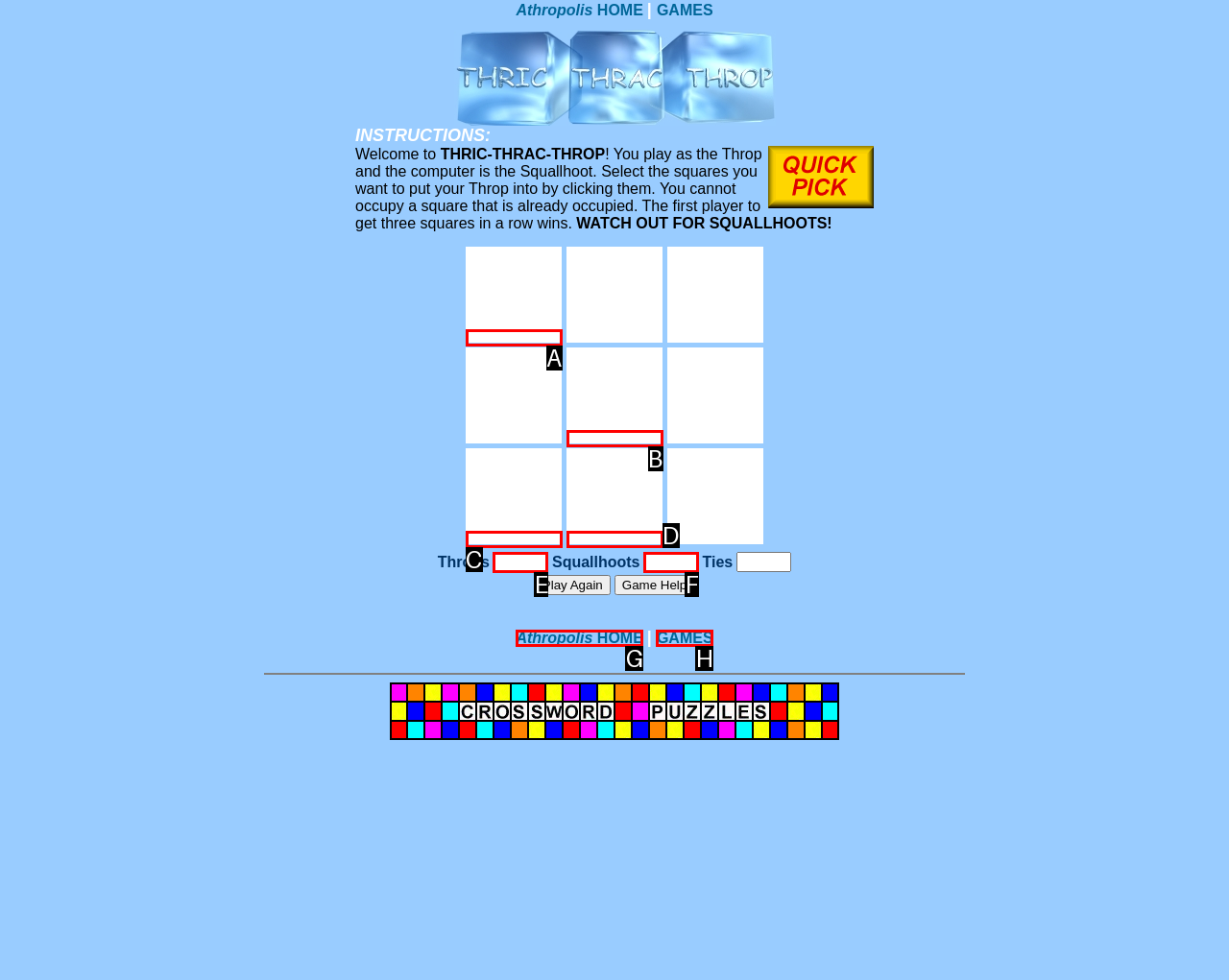Based on the description: alt="Top-Left" name="A", identify the matching lettered UI element.
Answer by indicating the letter from the choices.

A